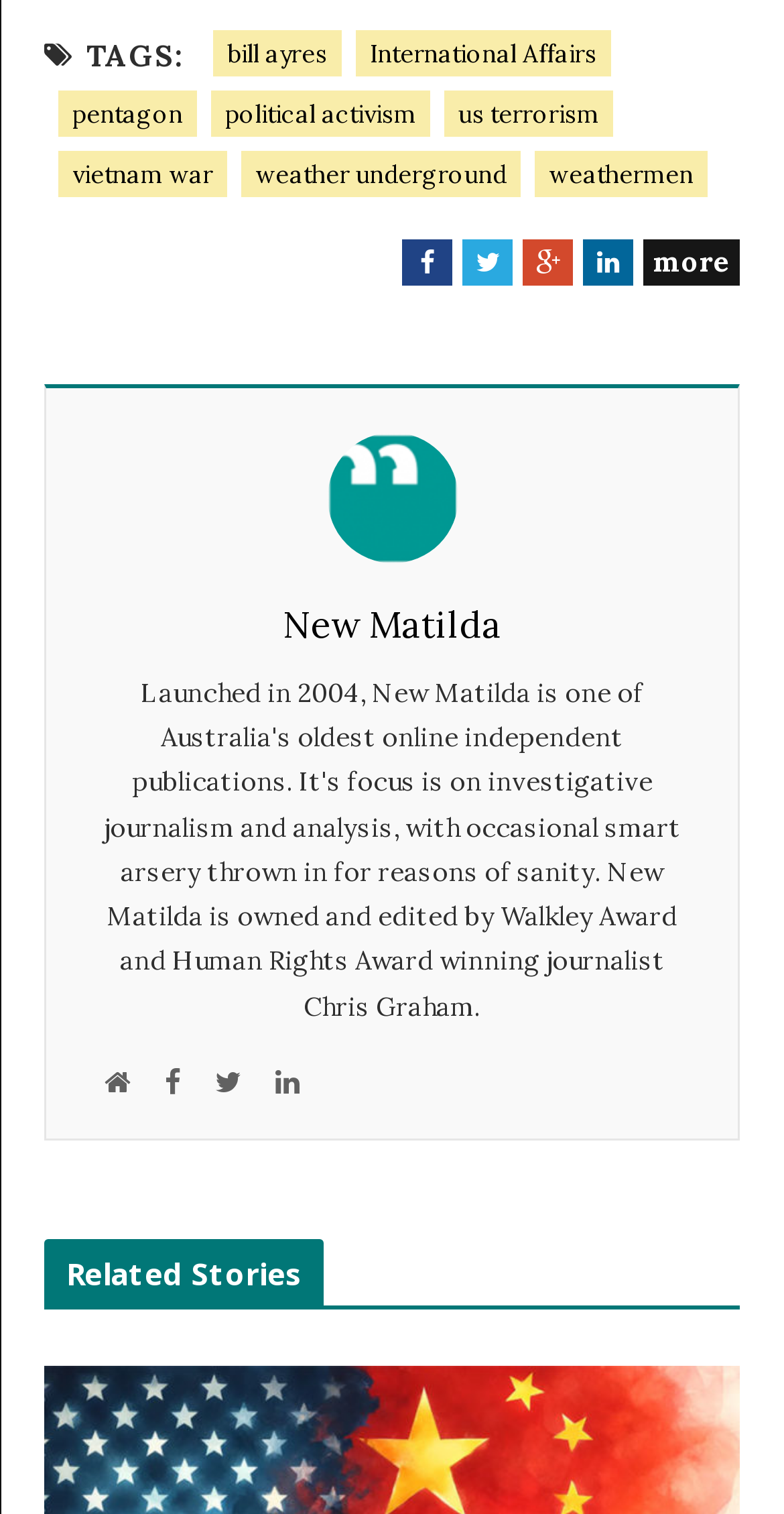Please identify the bounding box coordinates of the element that needs to be clicked to execute the following command: "View the 'Related Stories' section". Provide the bounding box using four float numbers between 0 and 1, formatted as [left, top, right, bottom].

[0.056, 0.818, 0.944, 0.865]